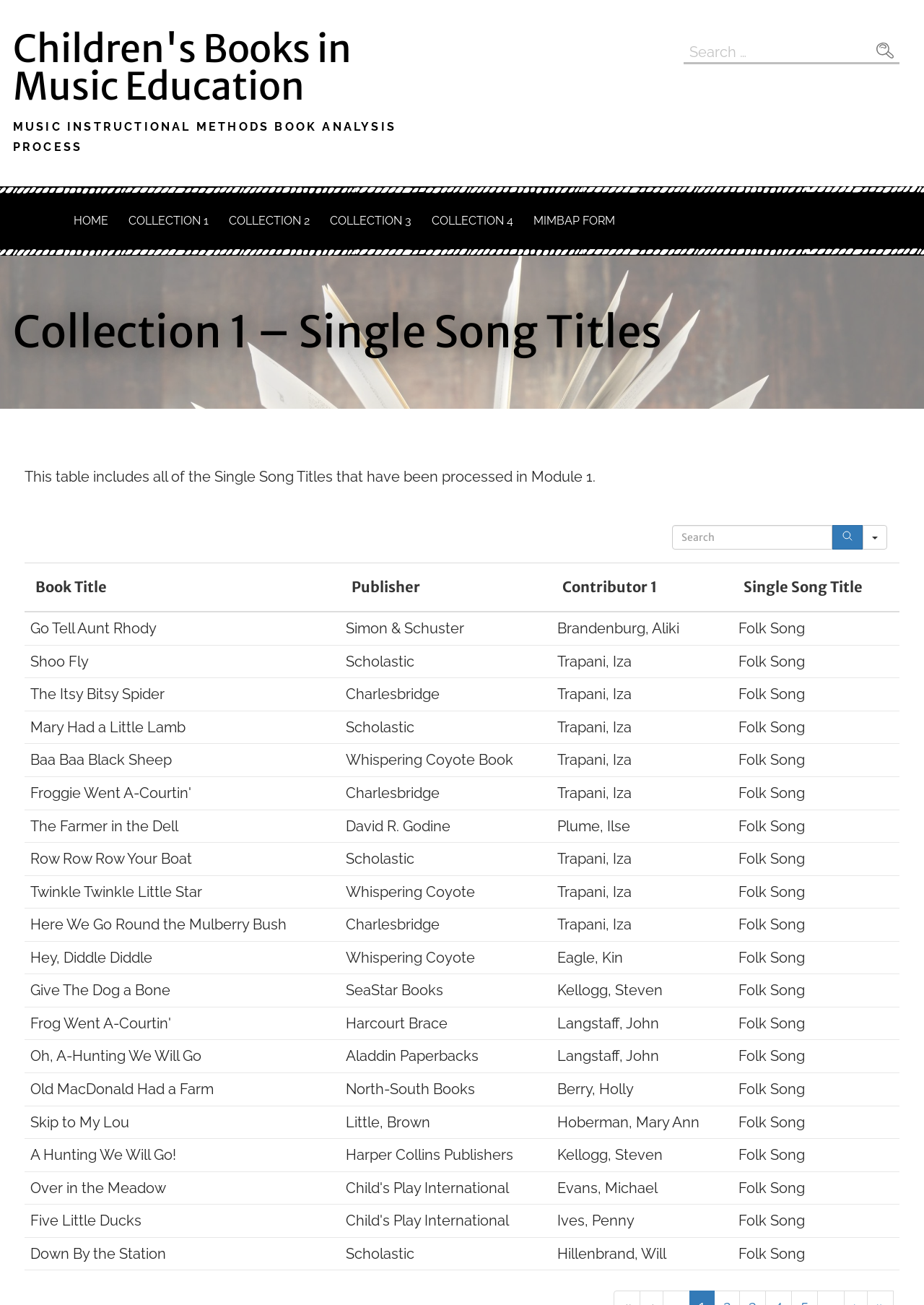Identify the headline of the webpage and generate its text content.

Children's Books in Music Education